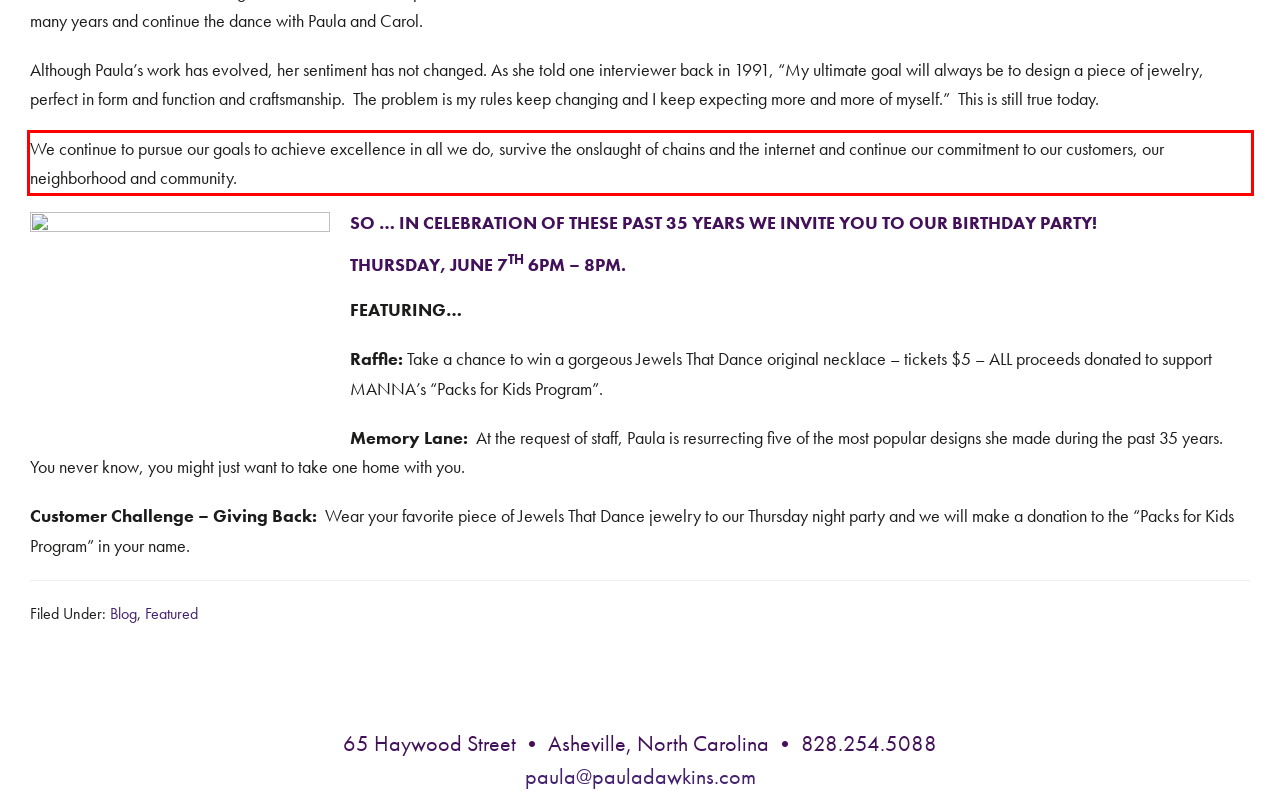Within the screenshot of the webpage, locate the red bounding box and use OCR to identify and provide the text content inside it.

We continue to pursue our goals to achieve excellence in all we do, survive the onslaught of chains and the internet and continue our commitment to our customers, our neighborhood and community.